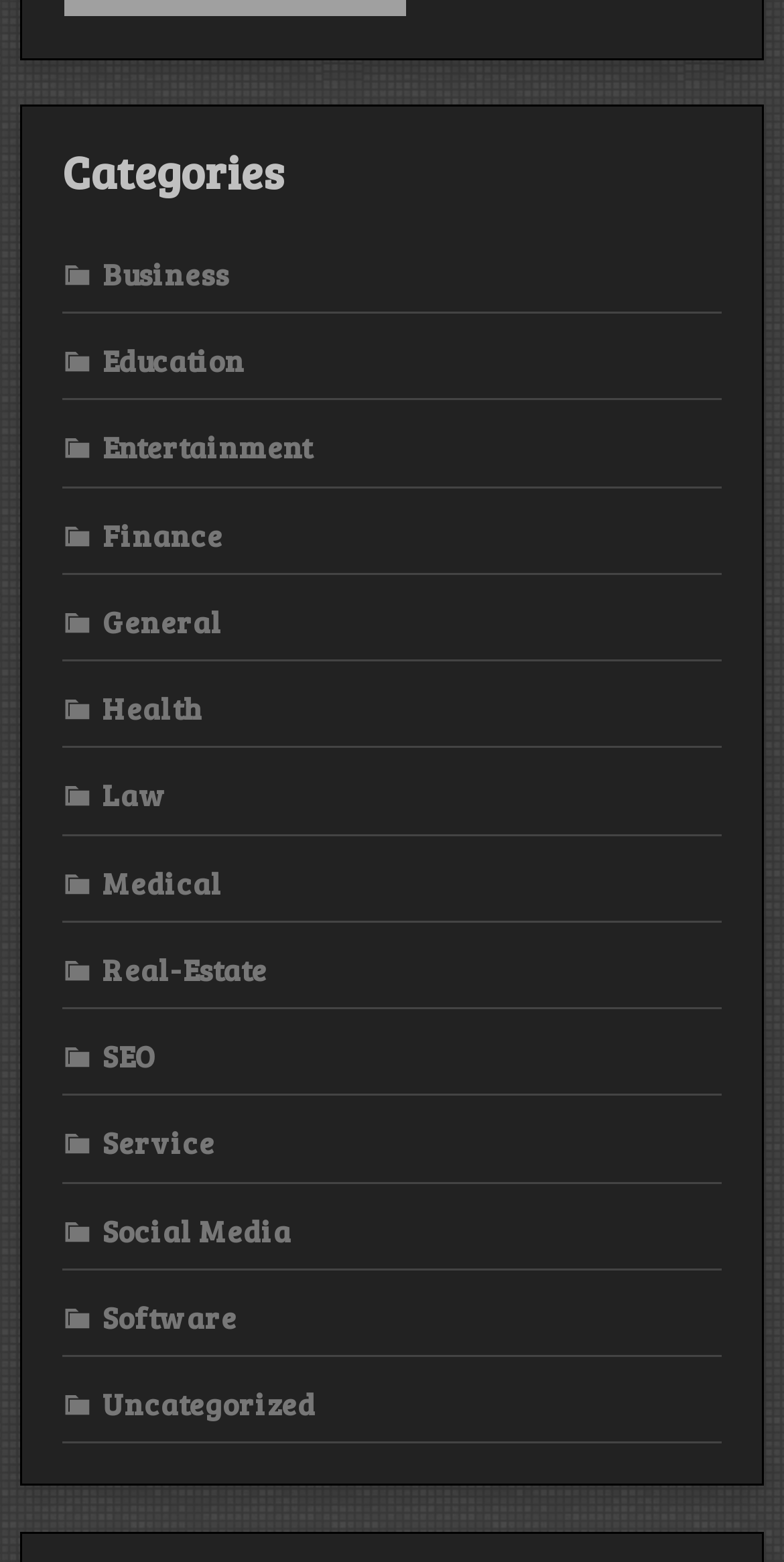Are there any categories related to health?
Look at the webpage screenshot and answer the question with a detailed explanation.

Yes, there are categories related to health because there is a link element with the OCR text 'uf318 Health' under the 'Categories' heading, with a bounding box coordinate of [0.079, 0.44, 0.259, 0.466].